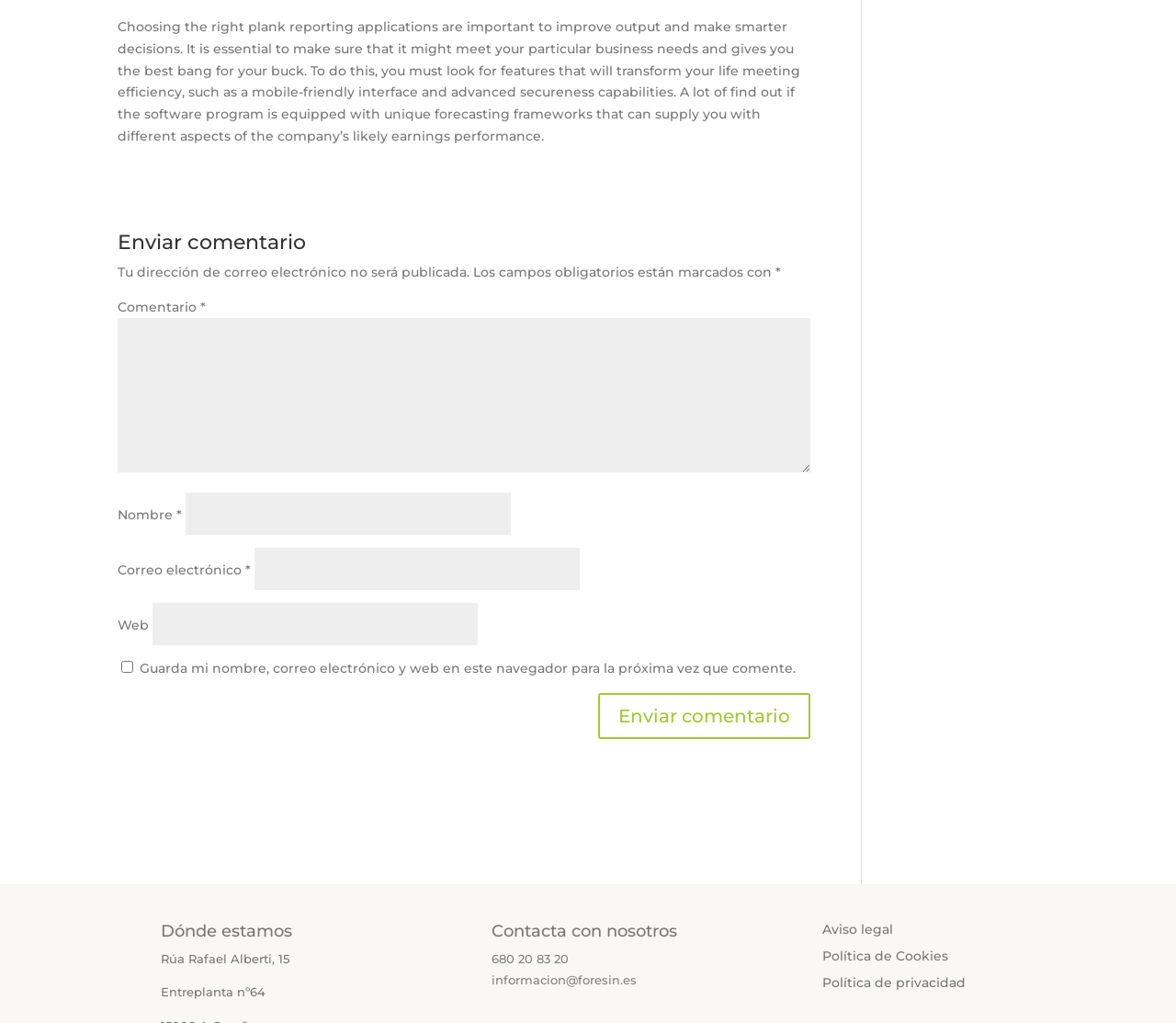Determine the bounding box coordinates for the UI element described. Format the coordinates as (top-left x, top-left y, bottom-right x, bottom-right y) and ensure all values are between 0 and 1. Element description: parent_node: Comentario * name="comment"

[0.1, 0.311, 0.689, 0.462]